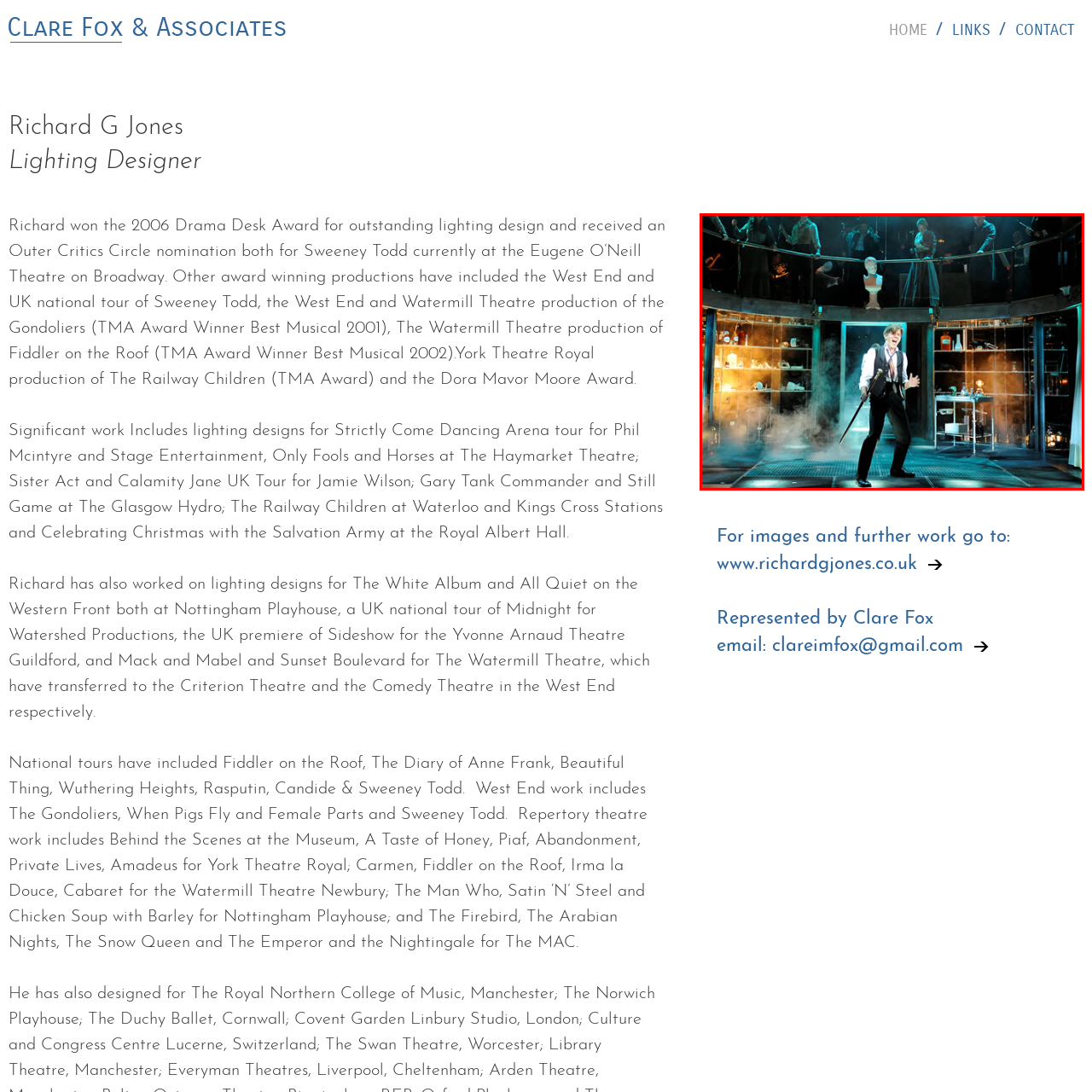Generate a thorough description of the part of the image enclosed by the red boundary.

The image features a dramatic scene from a theatrical production, showcasing a central character in the midst of an intense moment. The performer, dressed in period attire, stands on a stage with a confident posture, wielding a cane or sword. They exude a sense of urgency or passion, captured amidst a foggy atmosphere that adds to the theatricality of the moment.

Surrounding the main character are several other performers, partially visible on a balcony above, contributing to the ensemble’s dynamic and creating layers of narrative. The backdrop reveals detailed stage elements, including shelves filled with various props and artifacts, suggesting a laboratory or experimental setting. The lighting highlights both the main character and the atmospheric effects, enhancing the visual impact and drama of the scene.

This production is associated with Richard G Jones, a renowned lighting designer known for his exceptional work in theatrical productions, including awards and nominations for notable shows like "Sweeney Todd" and "The Railway Children." The lighting design plays a crucial role in setting the mood and framing the action on stage, making it a vital component of this captivating performance.